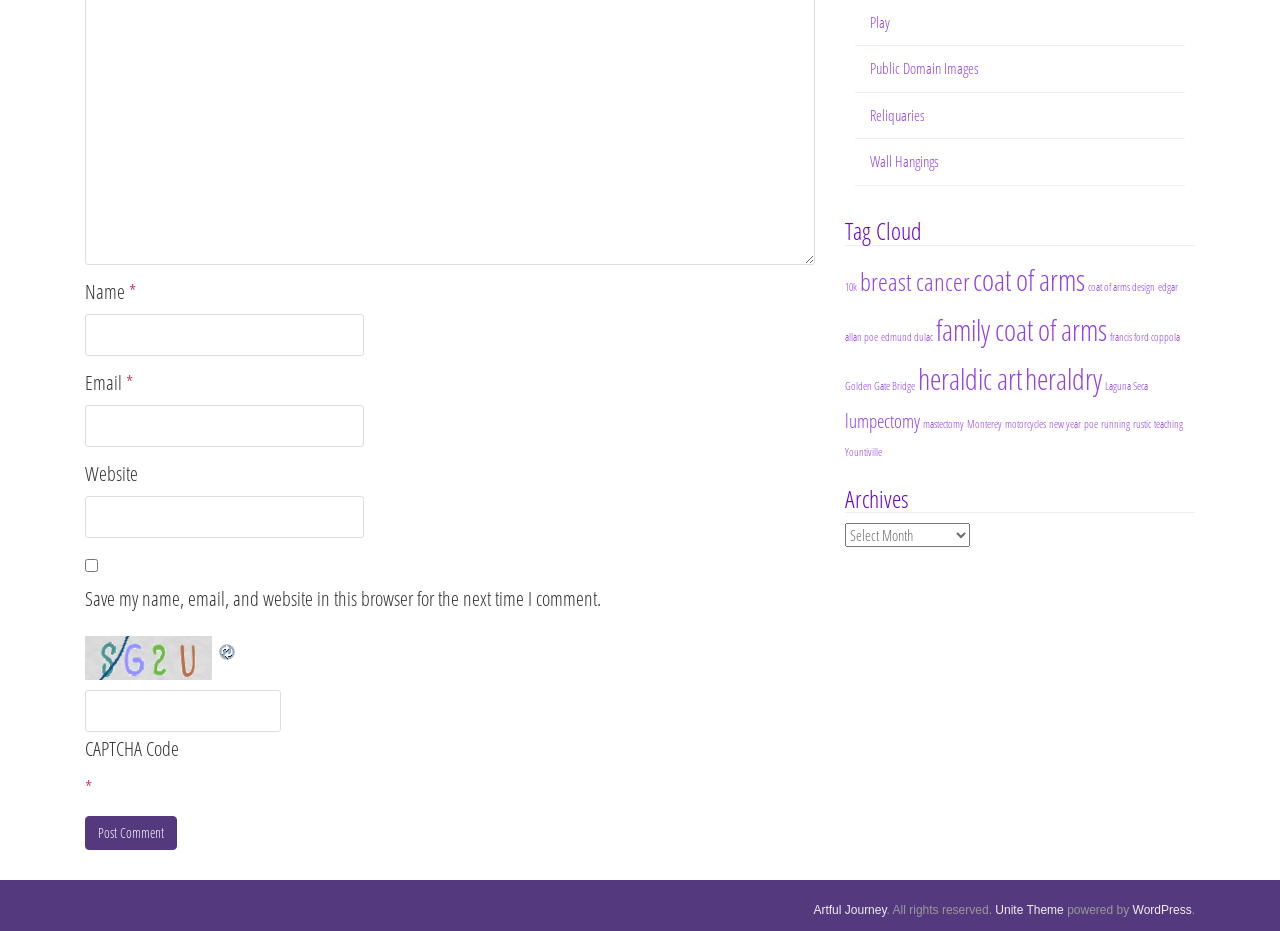What is the purpose of the checkbox?
Look at the image and answer with only one word or phrase.

Save comment info